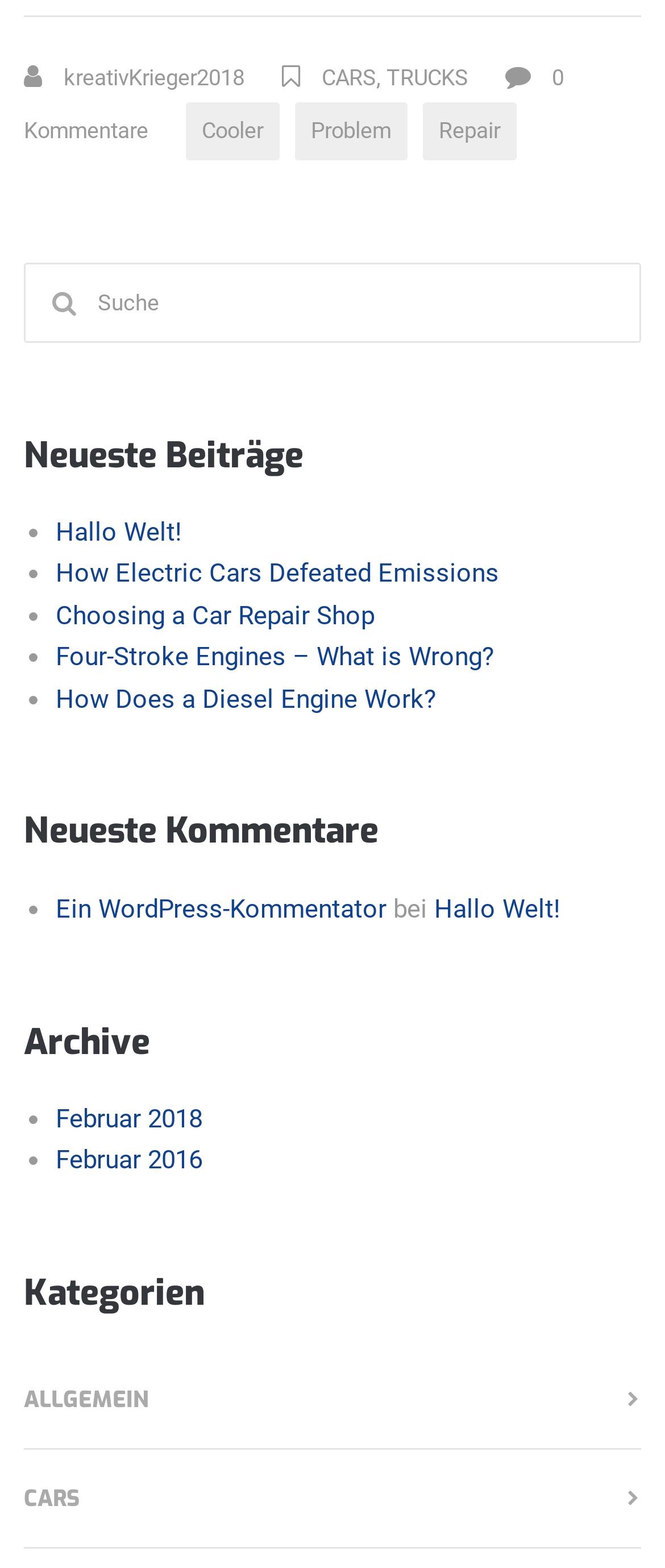Identify the bounding box coordinates of the clickable region necessary to fulfill the following instruction: "Read 'Hallo Welt!' article". The bounding box coordinates should be four float numbers between 0 and 1, i.e., [left, top, right, bottom].

[0.084, 0.33, 0.274, 0.349]